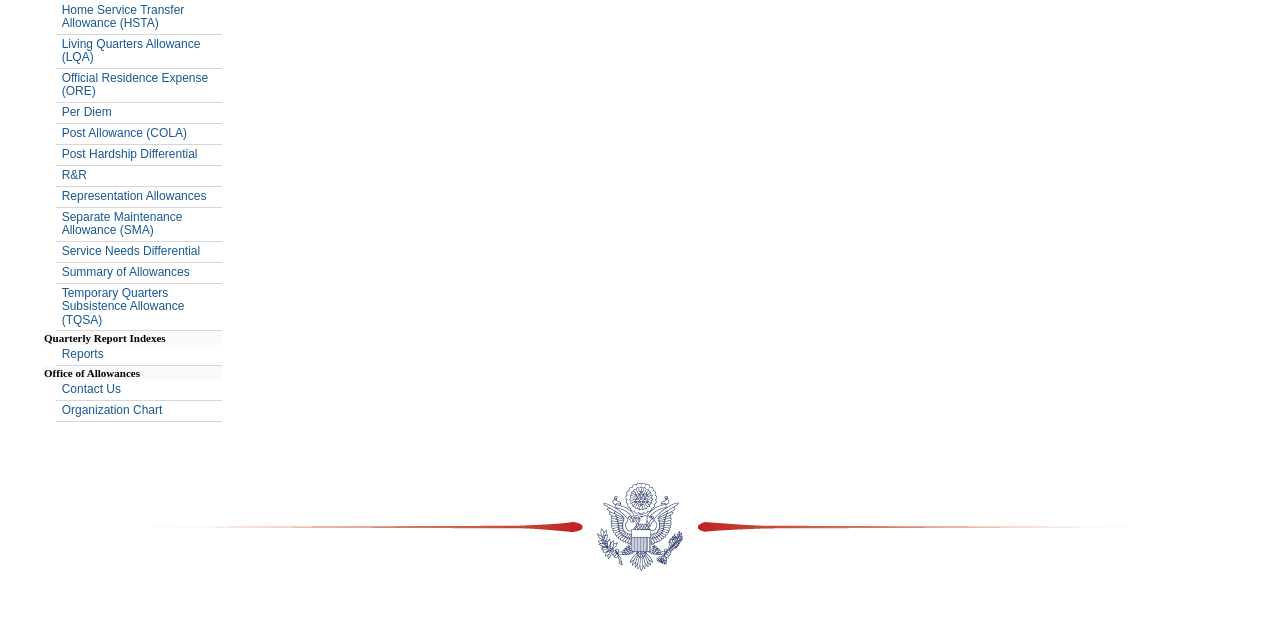Locate the bounding box of the UI element described by: "Contact Us" in the given webpage screenshot.

[0.044, 0.594, 0.173, 0.627]